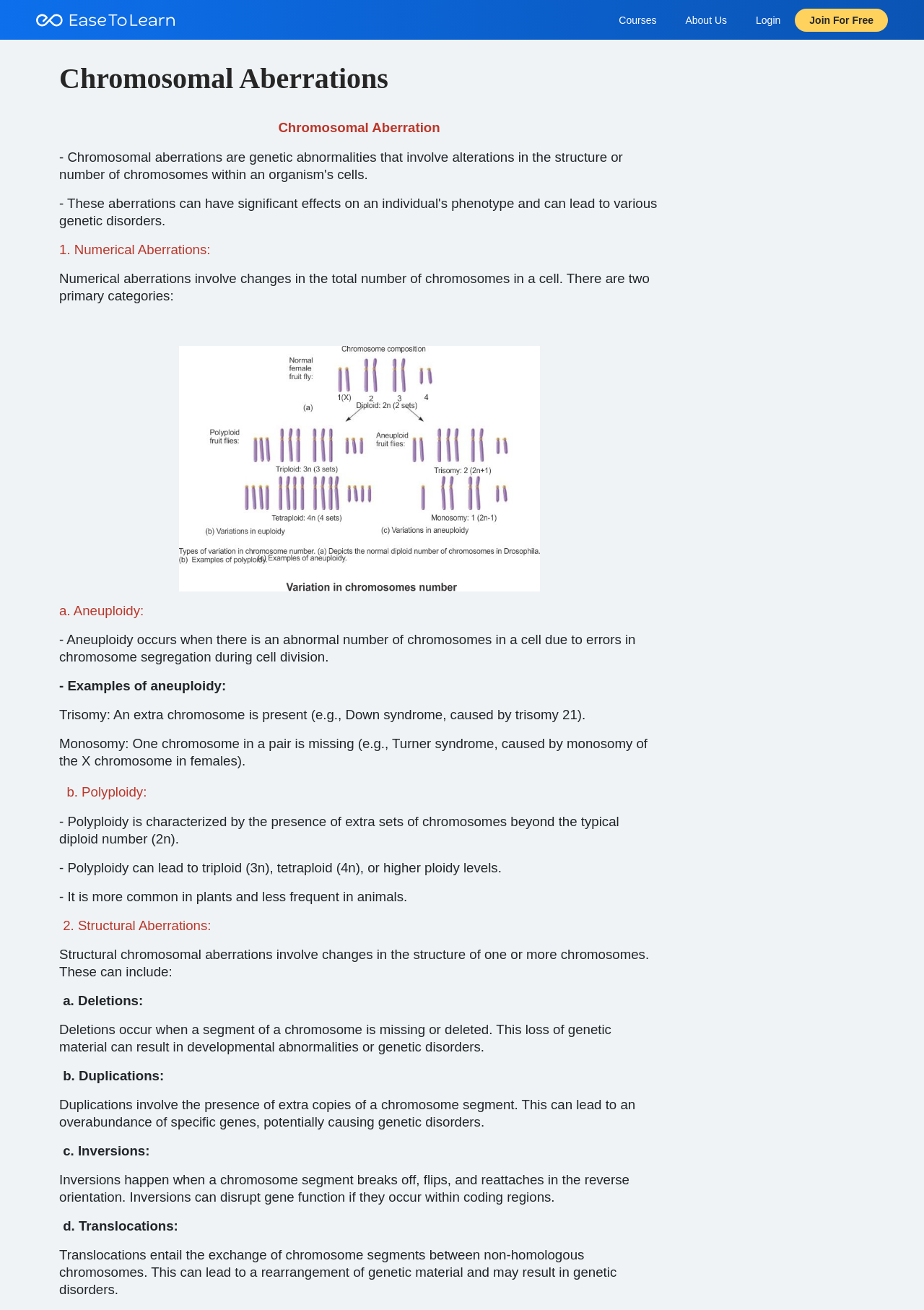Locate the bounding box coordinates of the UI element described by: "About Us". The bounding box coordinates should consist of four float numbers between 0 and 1, i.e., [left, top, right, bottom].

[0.726, 0.006, 0.802, 0.024]